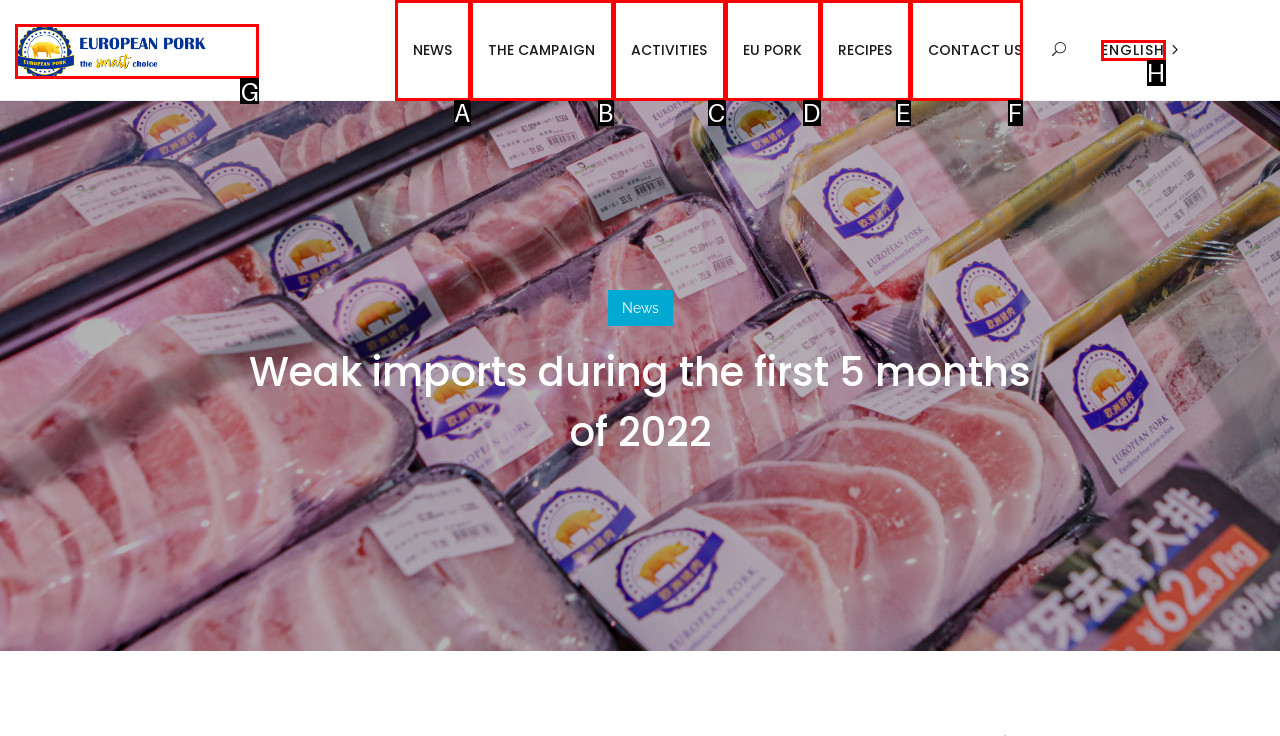Determine which HTML element I should select to execute the task: Sign up for a plan
Reply with the corresponding option's letter from the given choices directly.

None